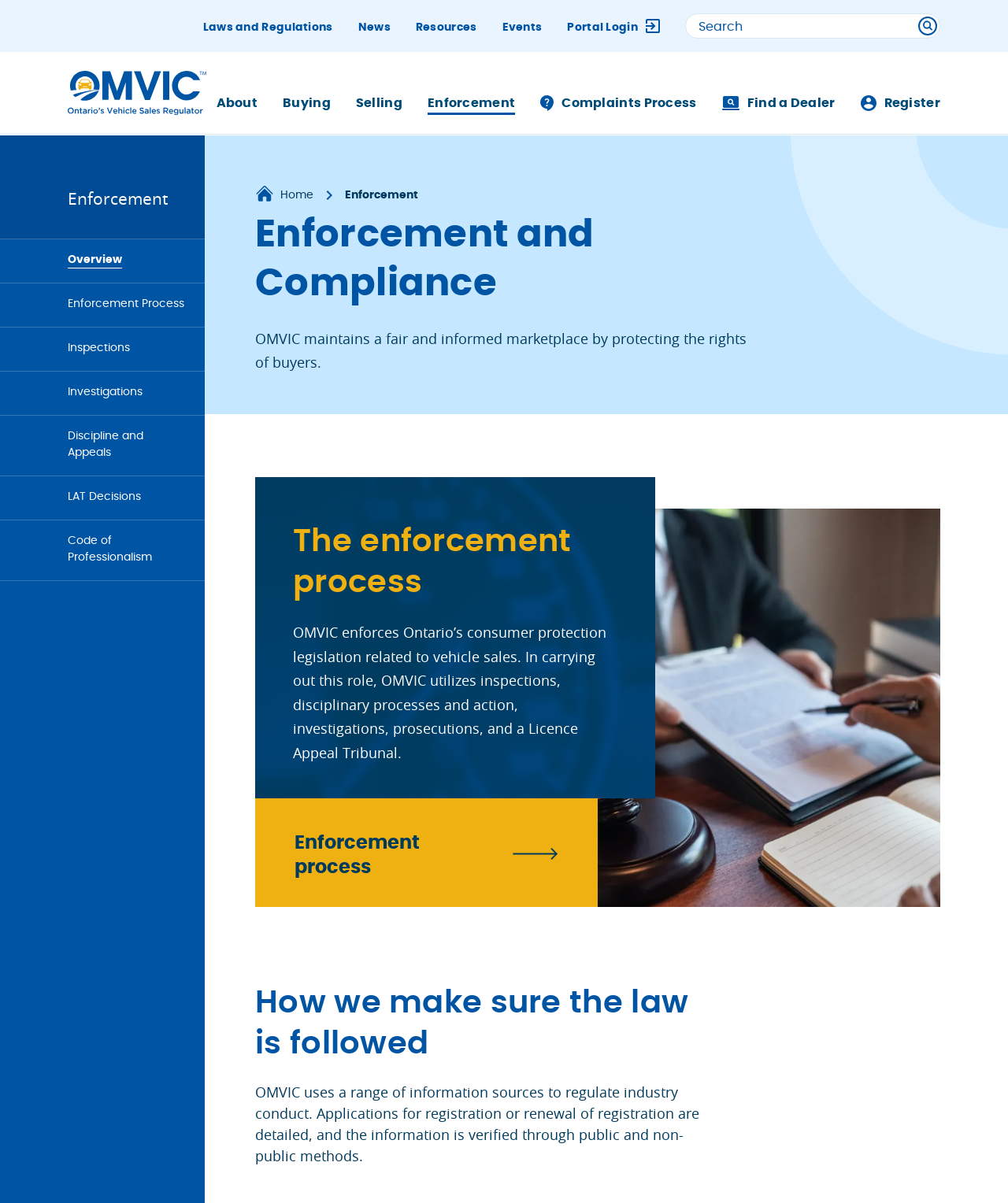Kindly provide the bounding box coordinates of the section you need to click on to fulfill the given instruction: "Find a dealer".

[0.716, 0.078, 0.829, 0.096]